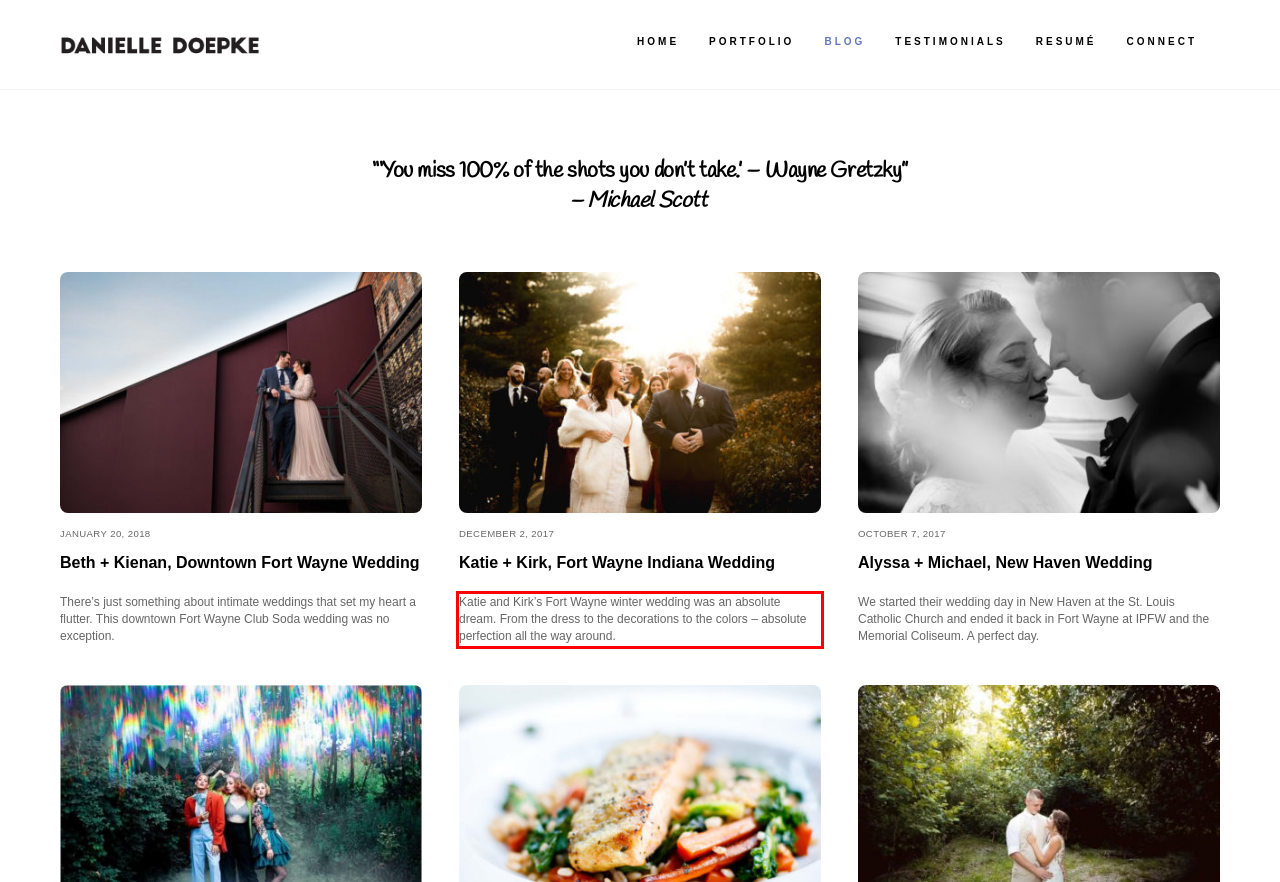Please analyze the provided webpage screenshot and perform OCR to extract the text content from the red rectangle bounding box.

Katie and Kirk’s Fort Wayne winter wedding was an absolute dream. From the dress to the decorations to the colors – absolute perfection all the way around.